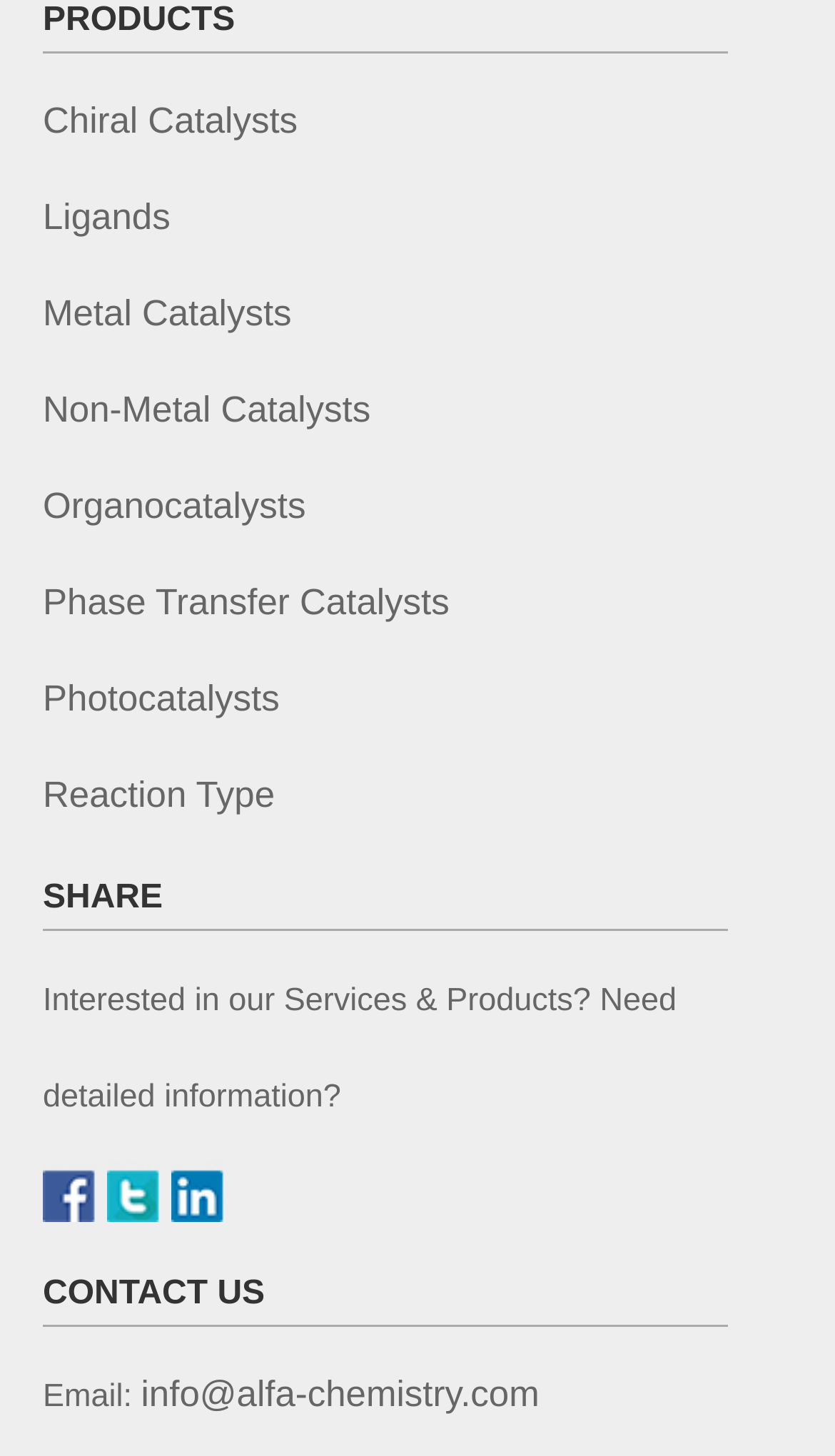What is the last item in the 'PRODUCTS' section?
Using the screenshot, give a one-word or short phrase answer.

Photocatalysts